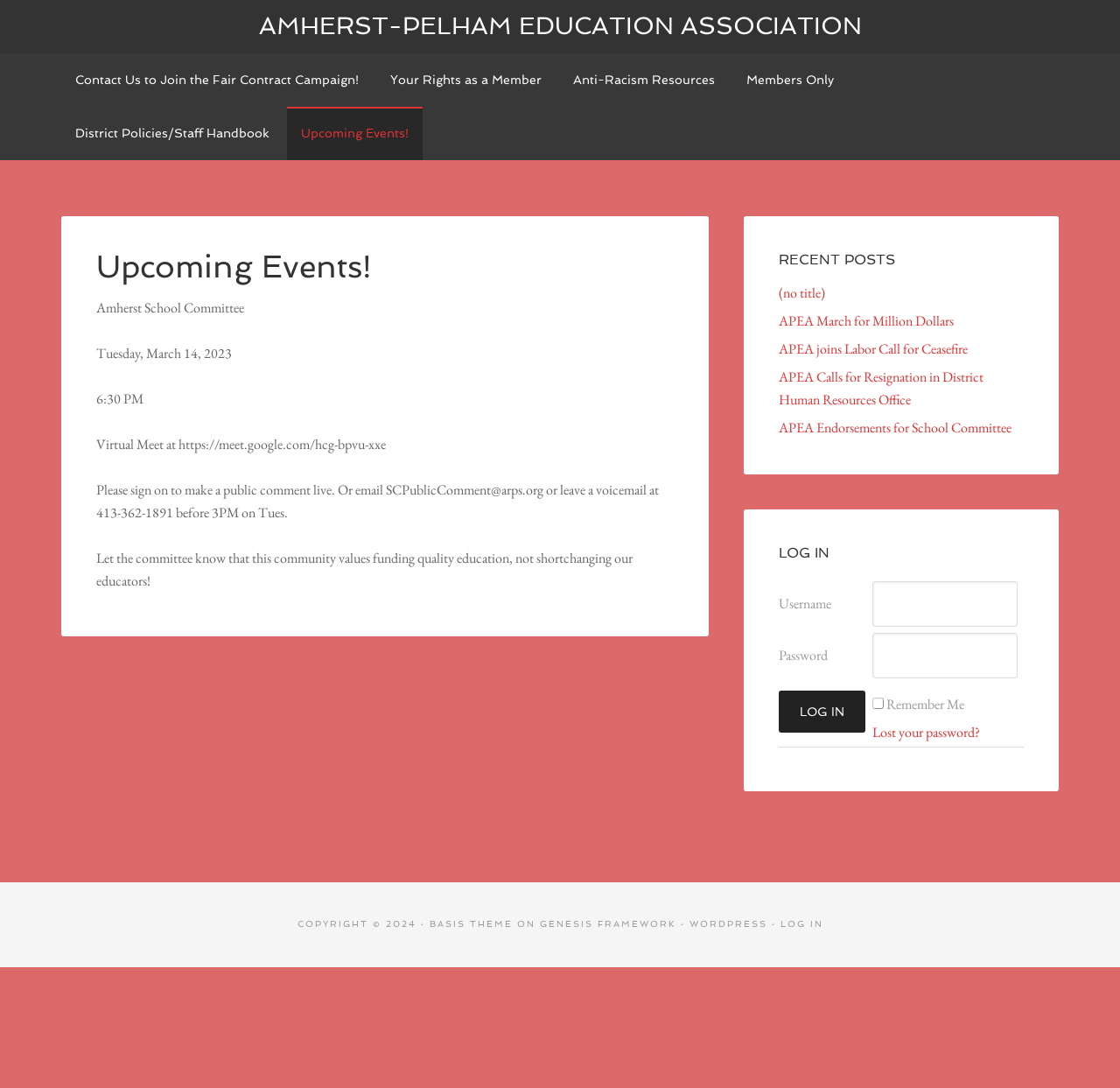Using the image as a reference, answer the following question in as much detail as possible:
What is the purpose of the 'Log In' button?

I found the answer by looking at the button element with the text 'Log In' and its surrounding elements, which suggest that it is a login form. The purpose of the button is likely to submit the login credentials and log in to the website.